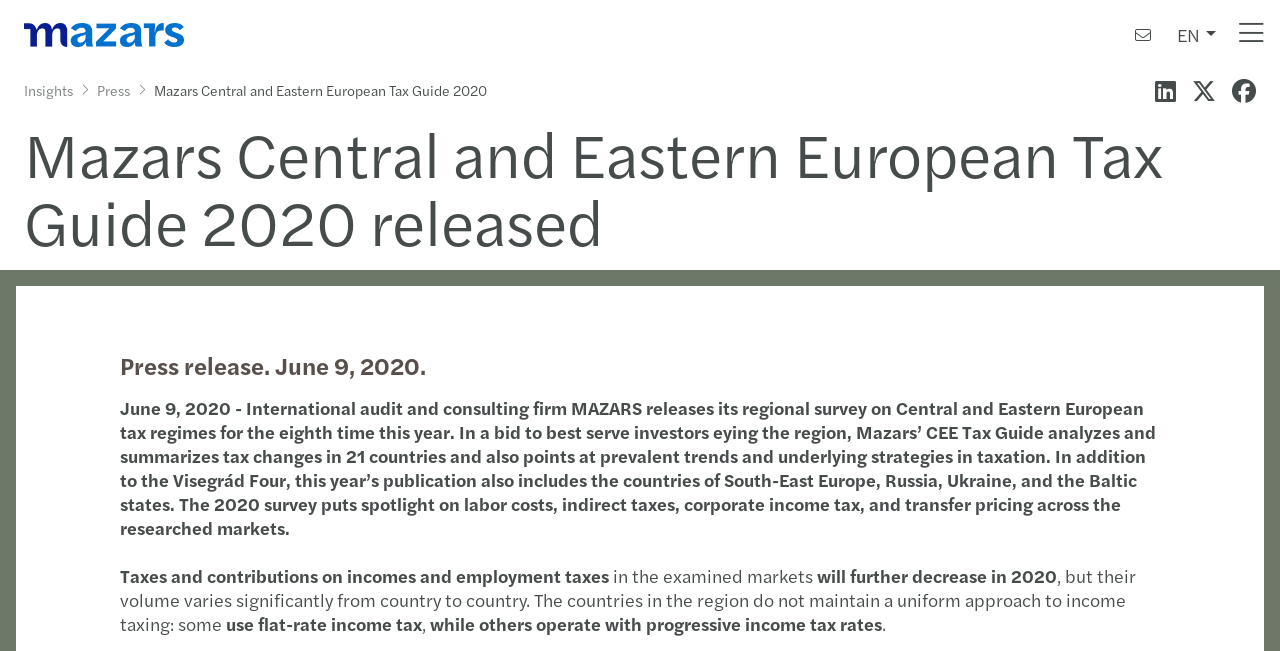Please identify the bounding box coordinates of the element's region that I should click in order to complete the following instruction: "Go to the Contact us page". The bounding box coordinates consist of four float numbers between 0 and 1, i.e., [left, top, right, bottom].

[0.877, 0.017, 0.909, 0.089]